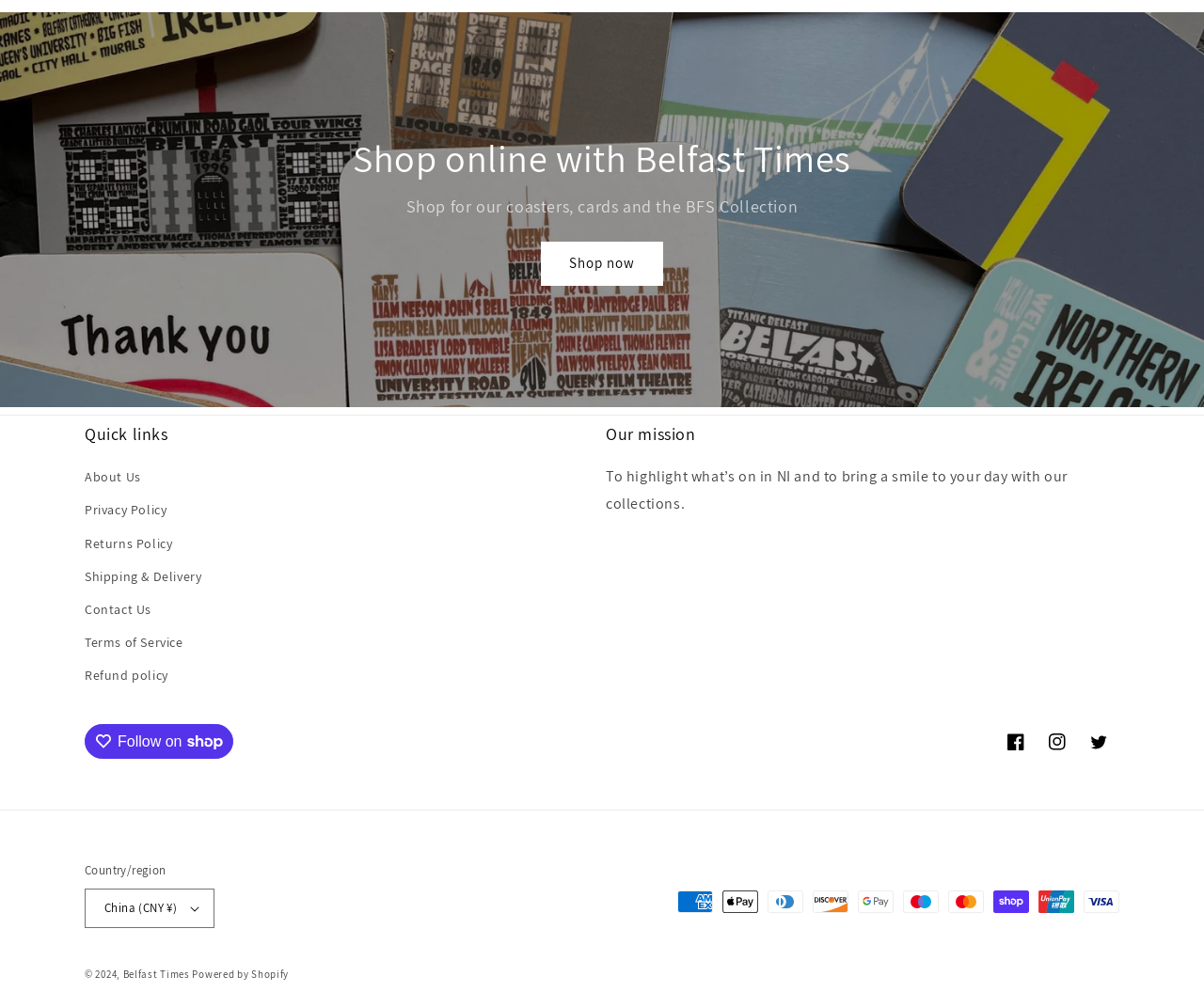Please provide the bounding box coordinates for the element that needs to be clicked to perform the instruction: "Select China (CNY ¥) as country/region". The coordinates must consist of four float numbers between 0 and 1, formatted as [left, top, right, bottom].

[0.07, 0.896, 0.178, 0.936]